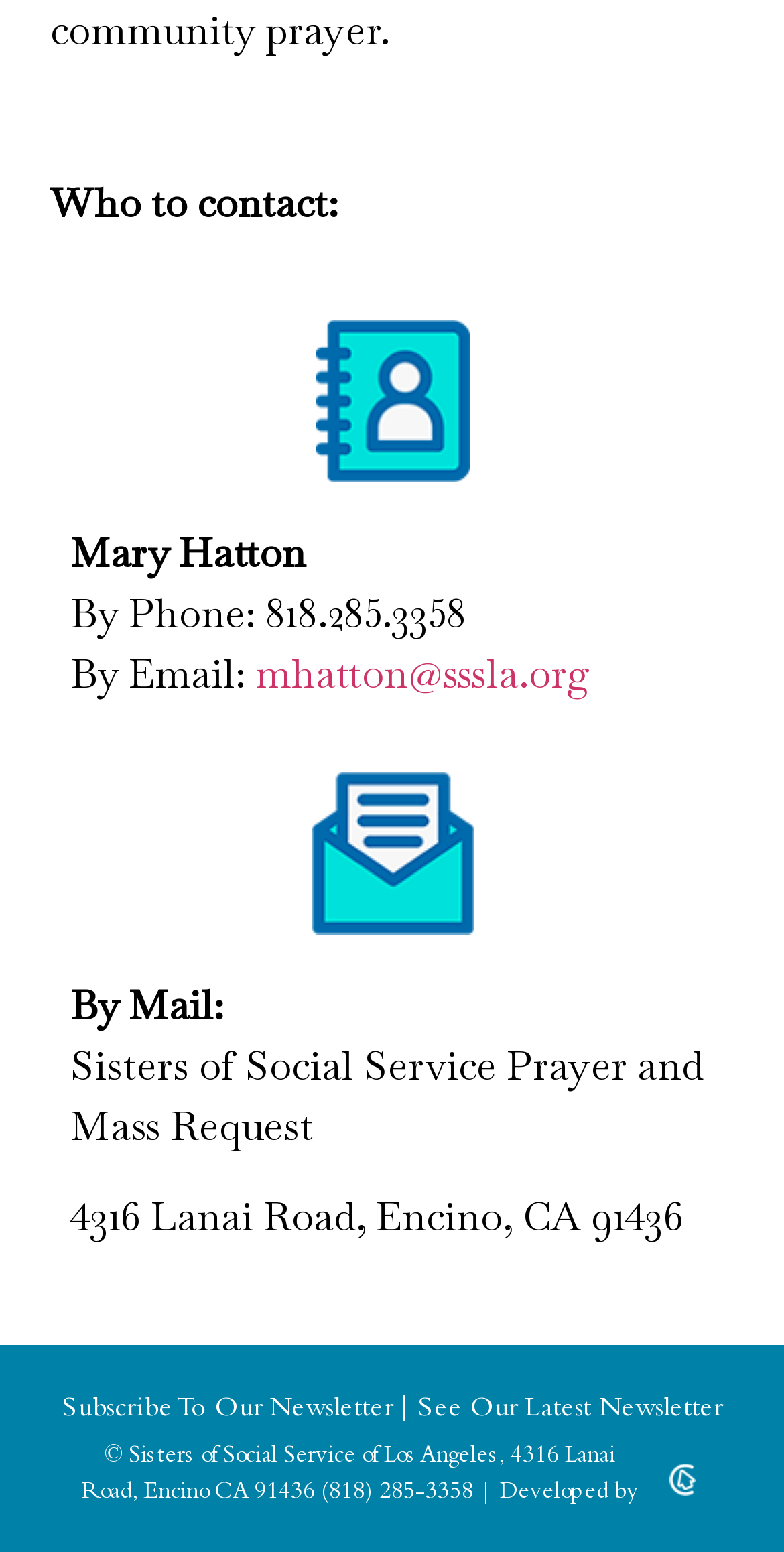Provide a brief response in the form of a single word or phrase:
What is the email address to contact?

mhatton@sssla.org